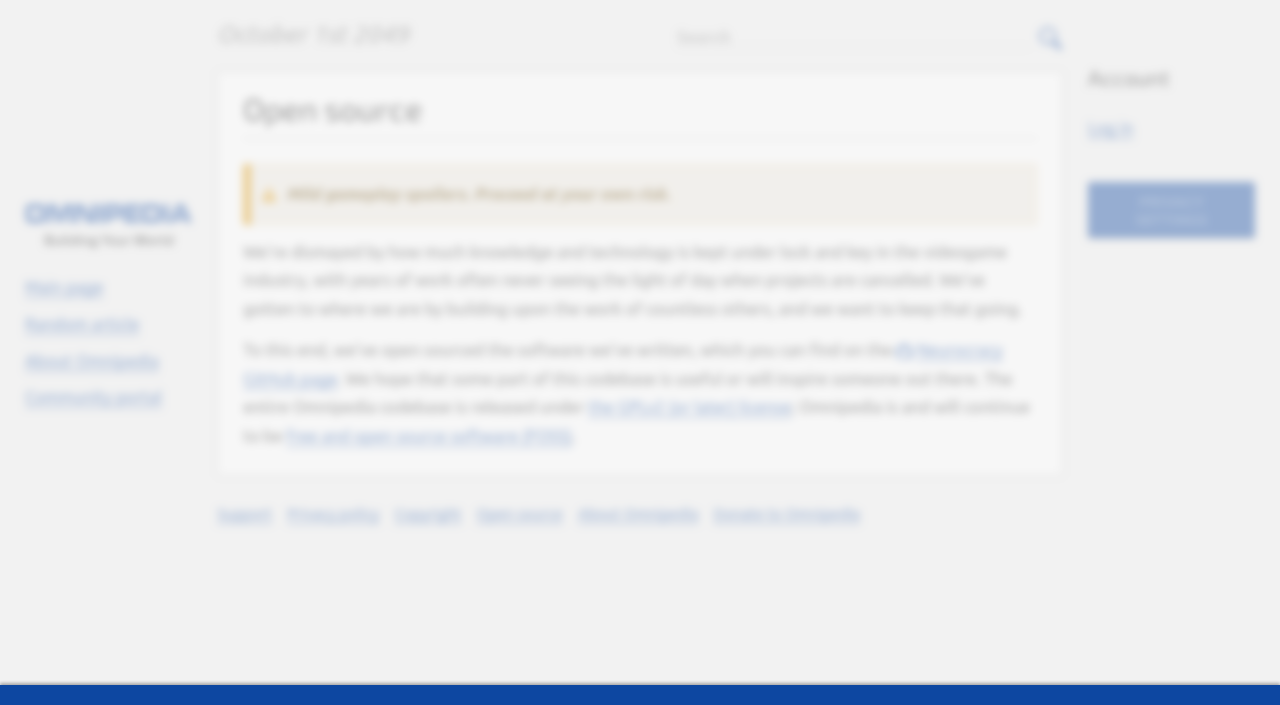Deliver a detailed narrative of the webpage's visual and textual elements.

This webpage is titled "Open source | Omnipedia" and features a prominent logo at the top left corner, which is a checkered globe with several squares missing at the top. Below the logo, there is a link to skip to the main content. 

The main content area is divided into two sections. On the left side, there is a navigation menu with links to the main page, random article, about Omnipedia, community portal, and more. On the right side, there is an article with a warning message at the top, indicating that it may contain mild gameplay spoilers. 

The article itself discusses the importance of open-sourcing knowledge and technology in the videogame industry, citing the example of their own project. They express their dismay at how much knowledge is kept under lock and key and how they want to keep the spirit of open-sourcing going. They have open-sourced their software, which can be found on their GitHub page, and hope that it will be useful or inspire others. The entire Omnipedia codebase is released under the GPLv2 (or later) license and will continue to be free and open-source software.

At the top right corner, there is a search bar with a button to initiate the search. Below the main content area, there is a footer menu with links to support, privacy policy, copyright, open source, about Omnipedia, and donate to Omnipedia.